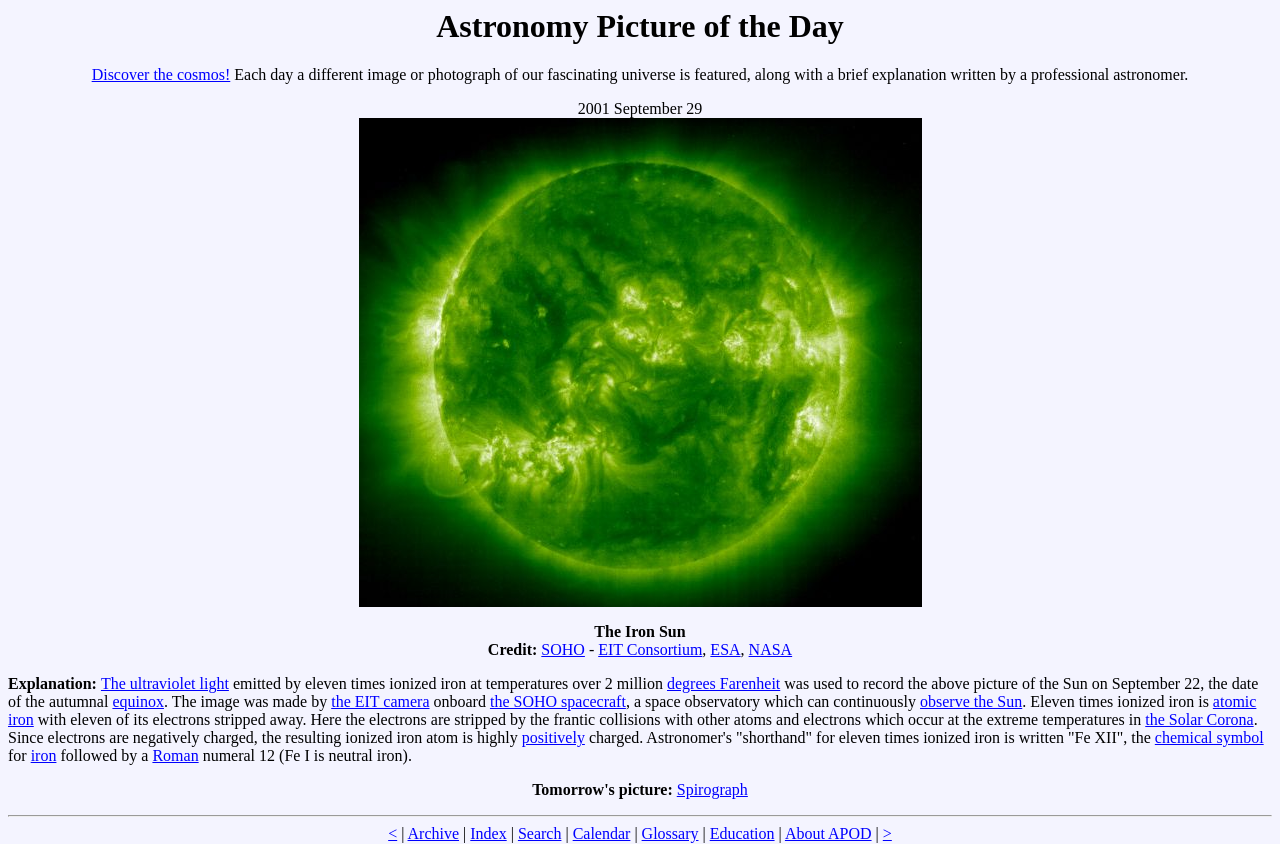Please provide a short answer using a single word or phrase for the question:
What is the name of the picture of the day?

The Iron Sun